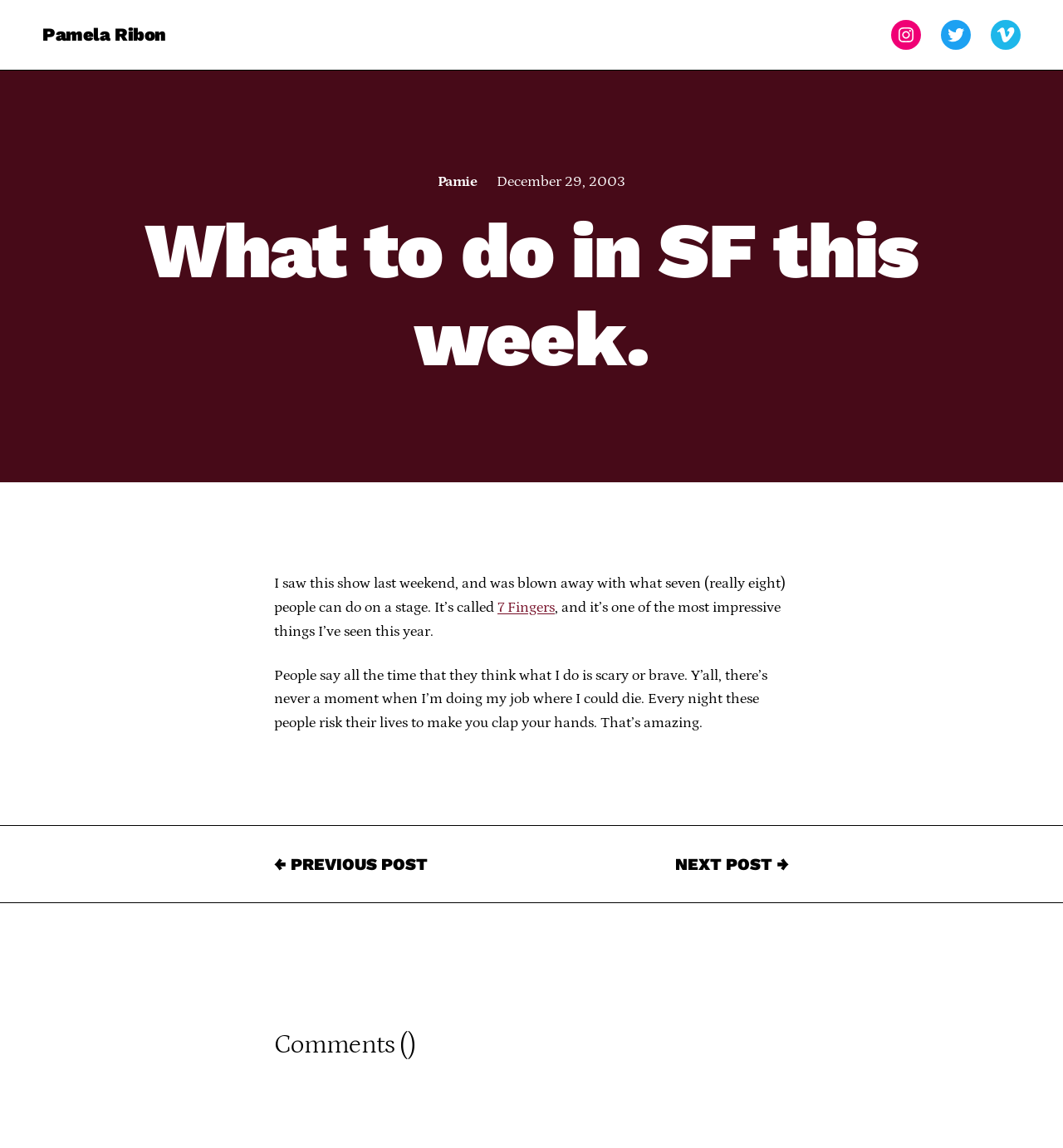Given the description of a UI element: "Pamie", identify the bounding box coordinates of the matching element in the webpage screenshot.

[0.412, 0.151, 0.449, 0.166]